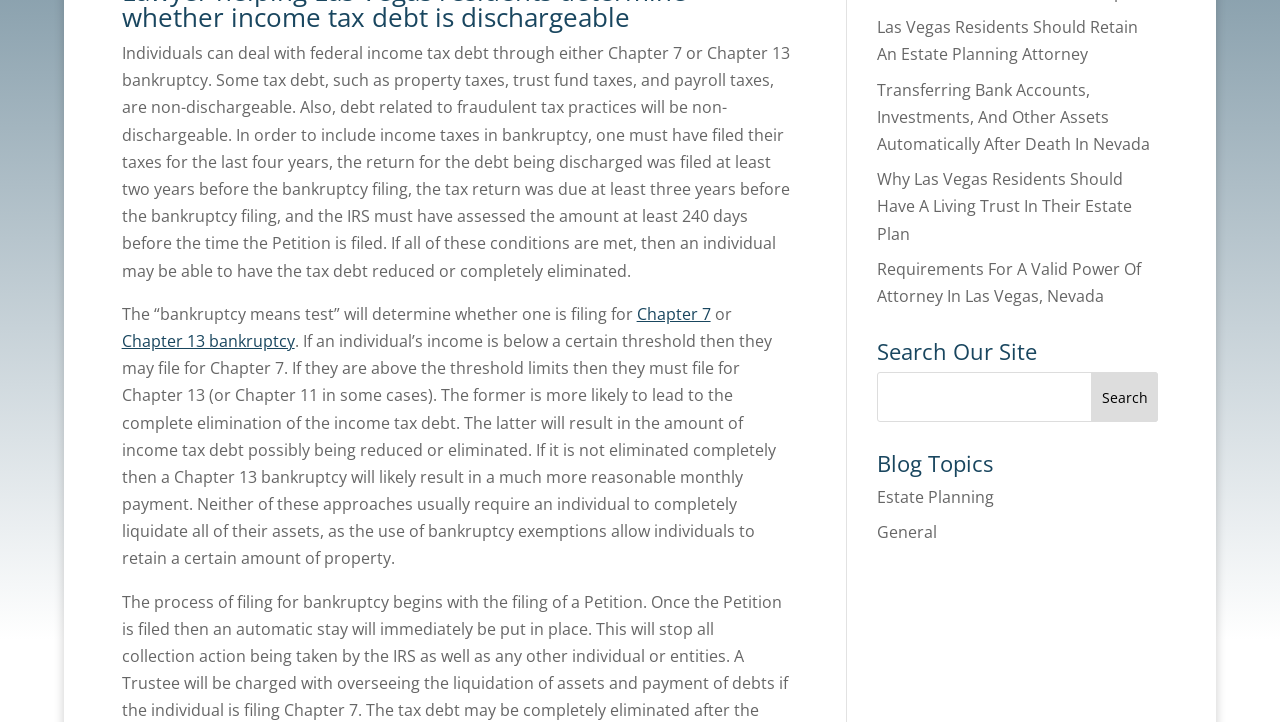Locate the UI element described as follows: "General". Return the bounding box coordinates as four float numbers between 0 and 1 in the order [left, top, right, bottom].

[0.685, 0.722, 0.732, 0.752]